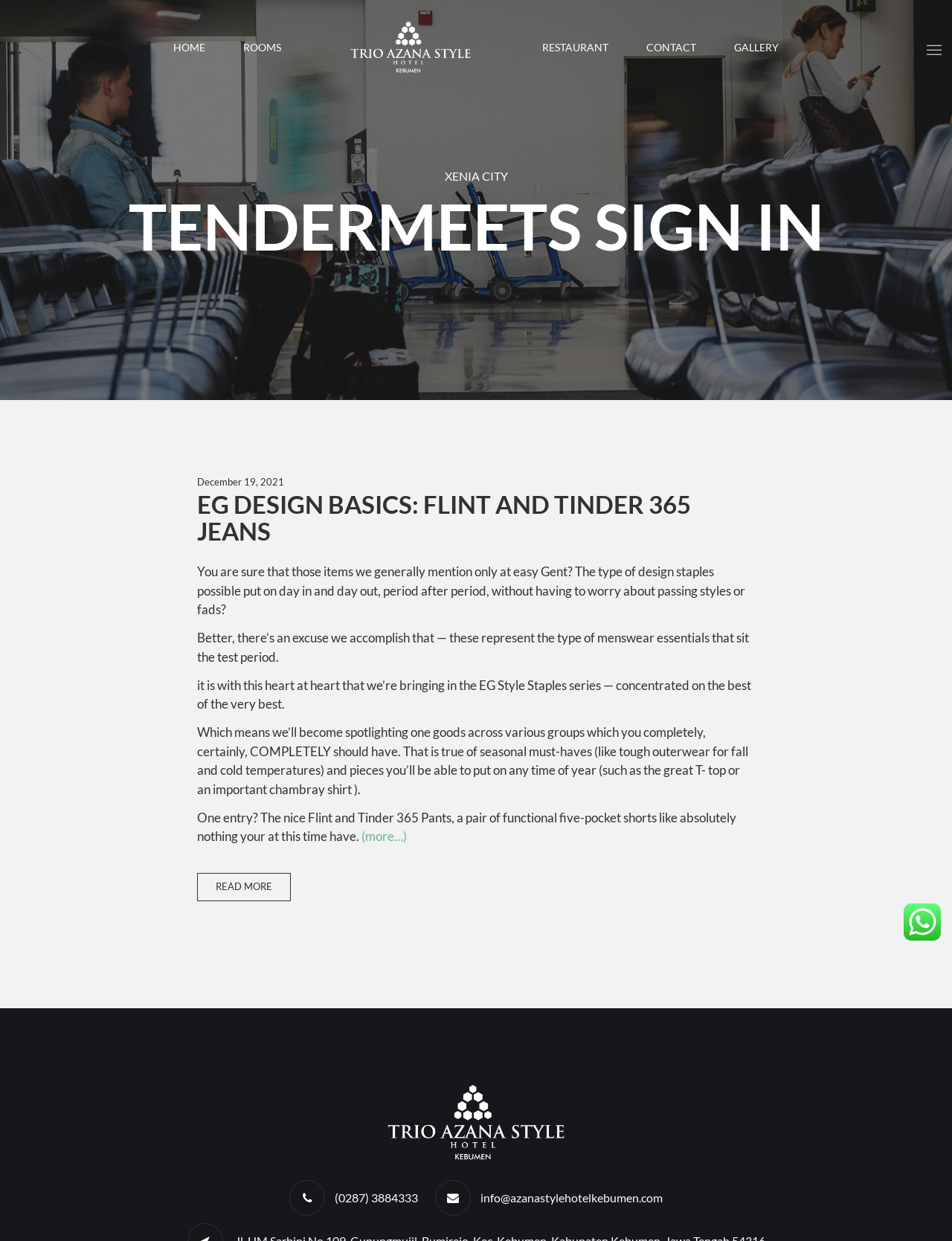What type of content is on the webpage?
Identify the answer in the screenshot and reply with a single word or phrase.

Blog post